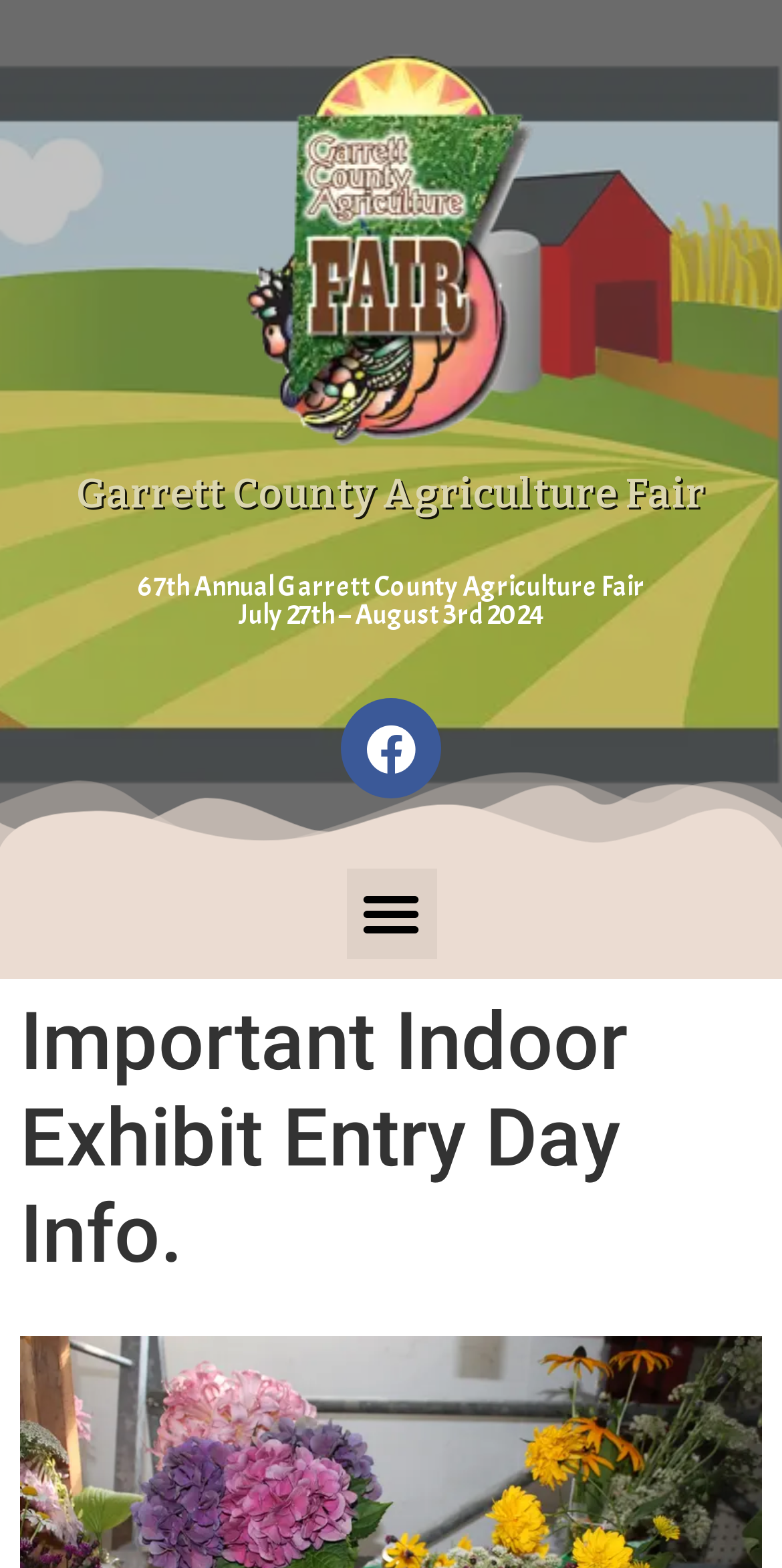Provide the bounding box for the UI element matching this description: "Facebook".

[0.436, 0.446, 0.564, 0.51]